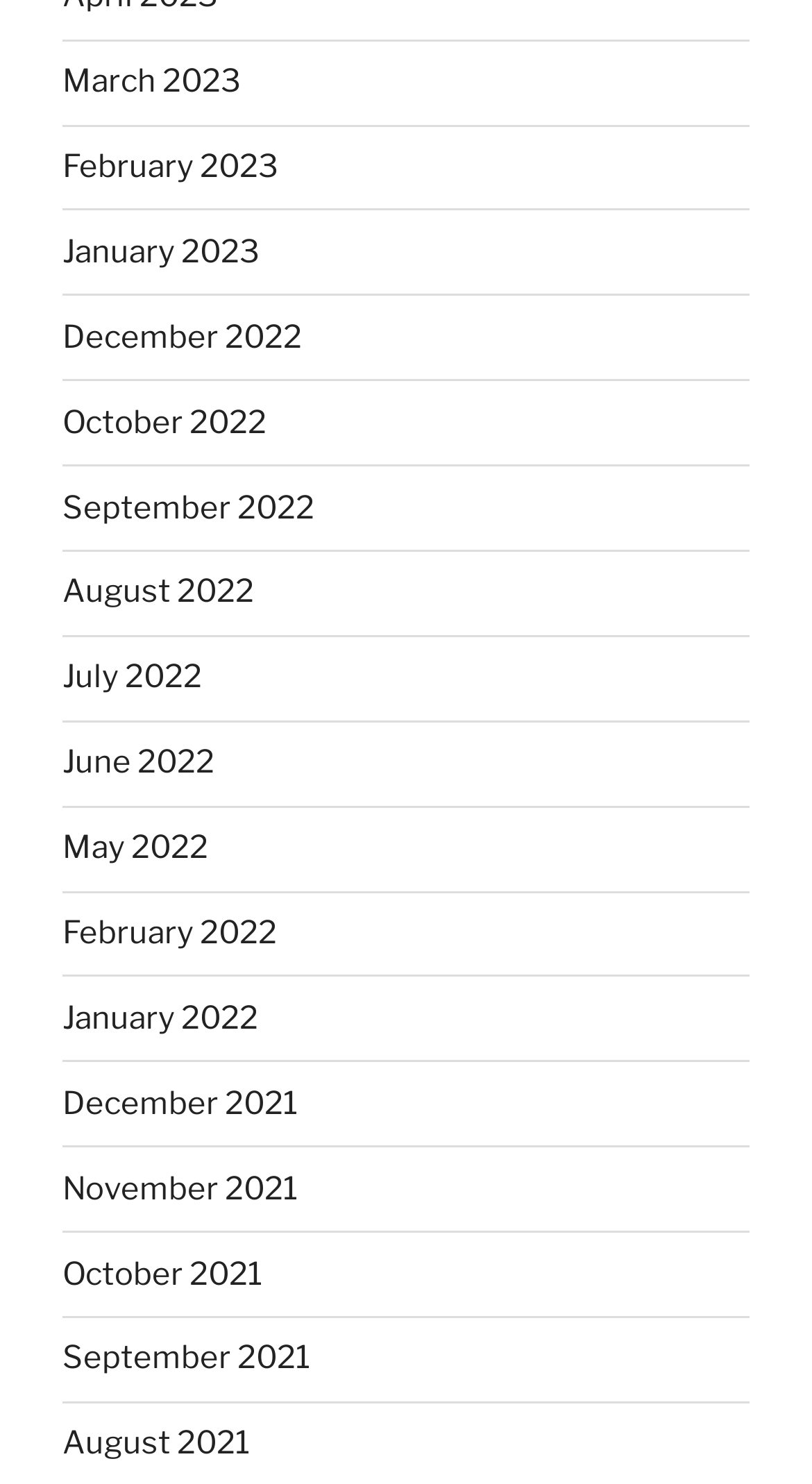Using details from the image, please answer the following question comprehensively:
Are the months listed in chronological order?

I analyzed the list of links and found that the months are listed in reverse chronological order, from March 2023 to August 2021. This means that the latest month is listed first, and the earliest month is listed last, which is a chronological order.